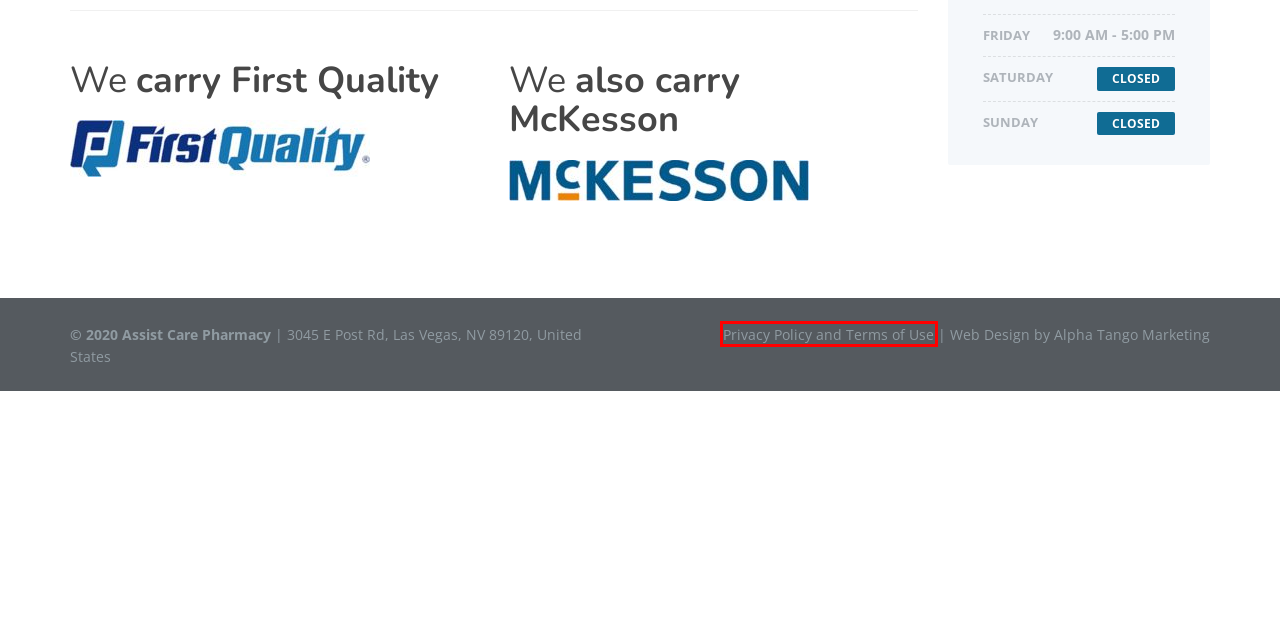You have a screenshot of a webpage with a red bounding box around an element. Select the webpage description that best matches the new webpage after clicking the element within the red bounding box. Here are the descriptions:
A. Services – Assist Care Pharmacy
B. Assist Care Pharmacy – Assisted Living, Home Delivery, and Group Homes
C. Testimonials – Assist Care Pharmacy
D. Contact Us – Assist Care Pharmacy
E. Products – Assist Care Pharmacy
F. Privacy Policy and Terms of Use – Assist Care Pharmacy
G. Las Vegas Digital Marketing Agency | Alpha Tango Marketing
H. About Us – Assist Care Pharmacy

F